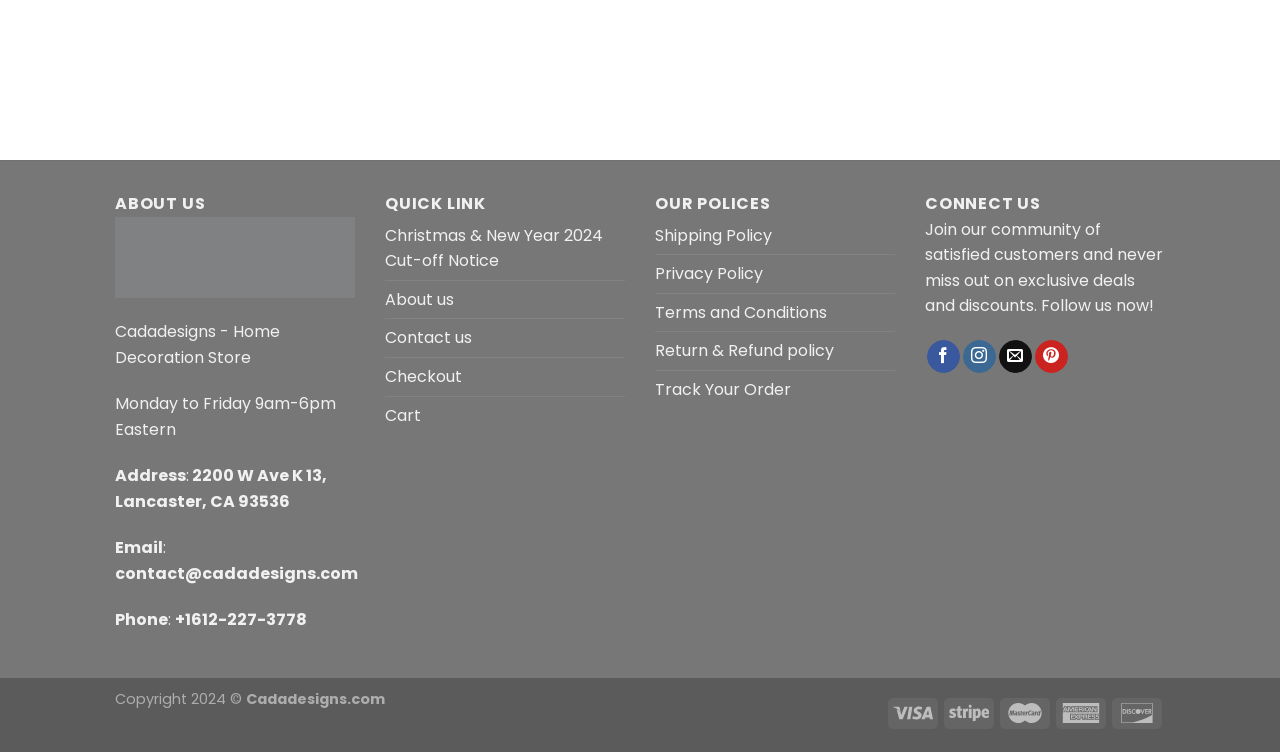Identify the bounding box coordinates of the clickable region required to complete the instruction: "Read about Cadadesigns". The coordinates should be given as four float numbers within the range of 0 and 1, i.e., [left, top, right, bottom].

[0.09, 0.426, 0.219, 0.49]